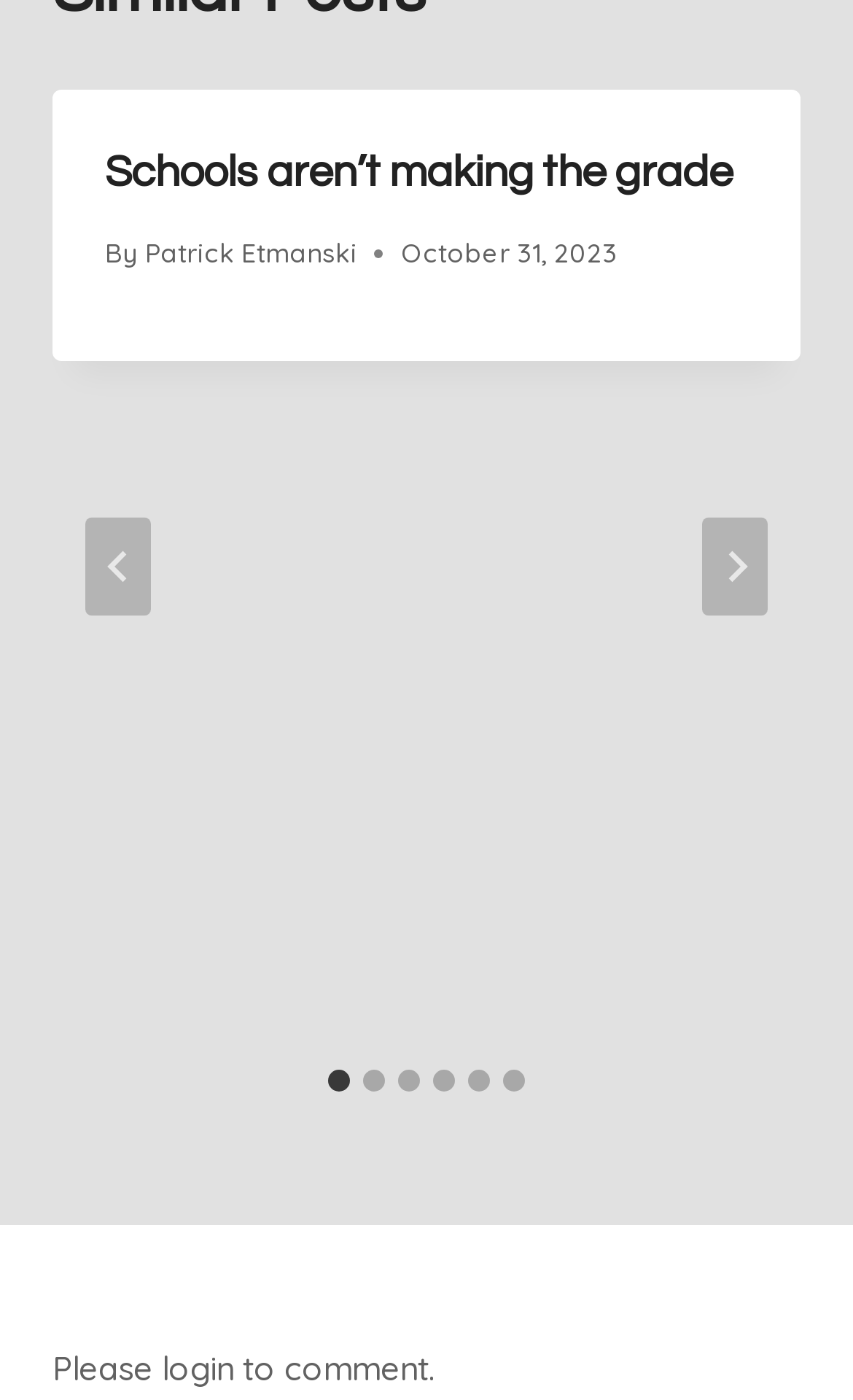Identify the coordinates of the bounding box for the element described below: "Patrick Etmanski". Return the coordinates as four float numbers between 0 and 1: [left, top, right, bottom].

[0.17, 0.168, 0.418, 0.192]